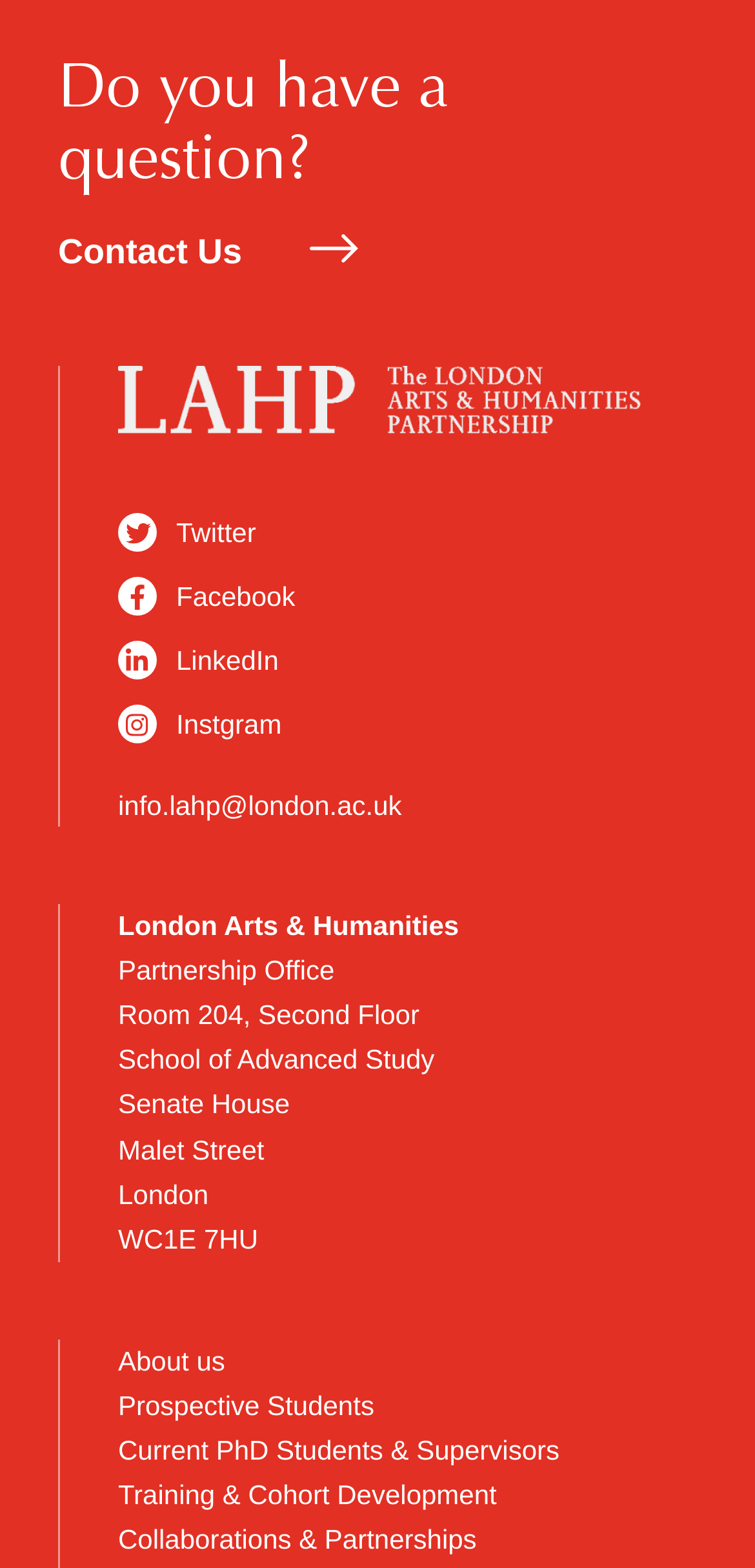Please provide a comprehensive response to the question based on the details in the image: What is the address of the organization?

I found the address of the organization by looking at the static text elements on the webpage. Specifically, I found the text 'Room 204, Second Floor', 'Senate House', 'Malet Street', 'London', and 'WC1E 7HU' which together form the address of the organization.